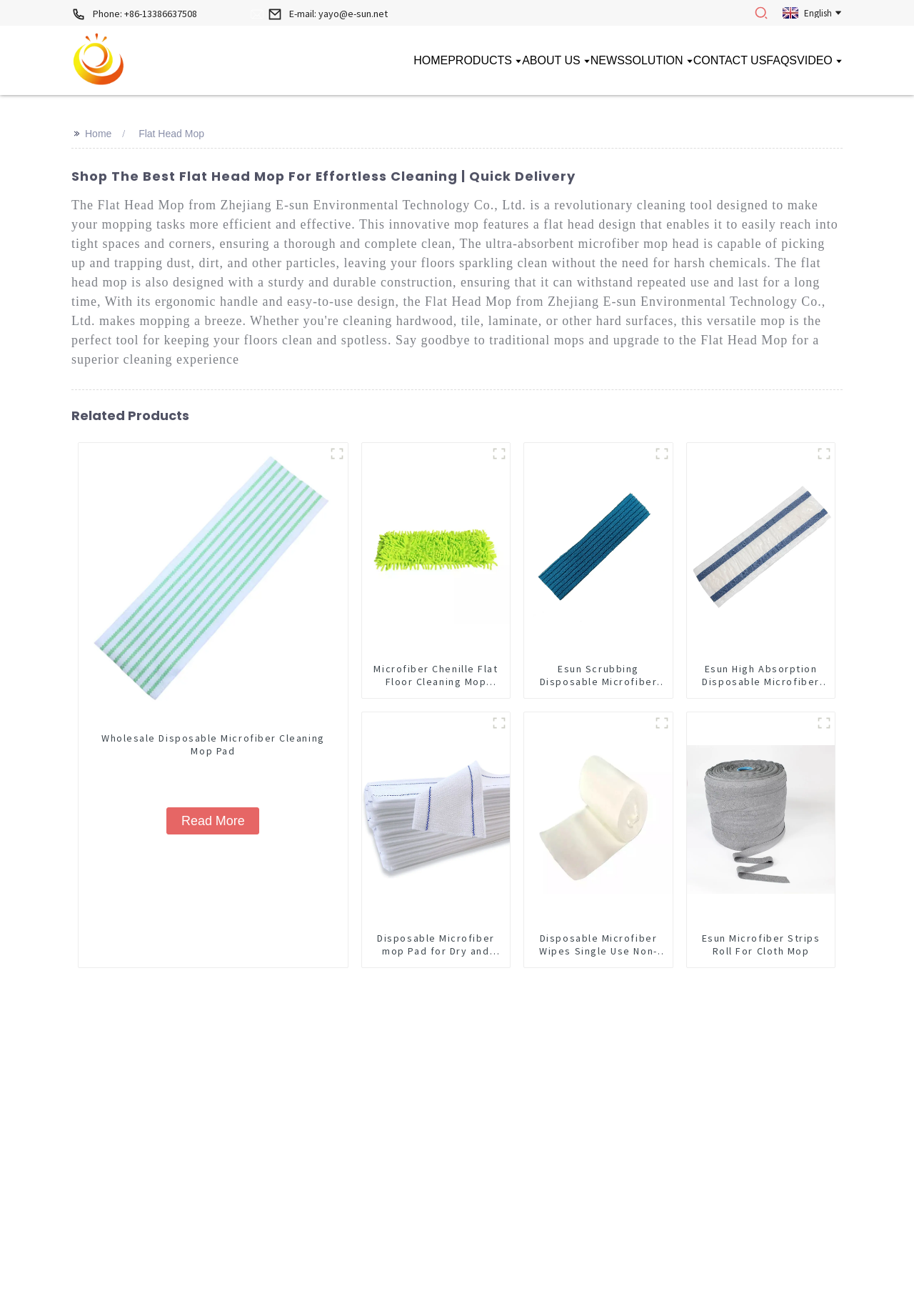Using the details in the image, give a detailed response to the question below:
What types of products are shown on the webpage?

I found the product types by looking at the headings and links on the webpage, which mention 'Flat Head Mop' and other related products.